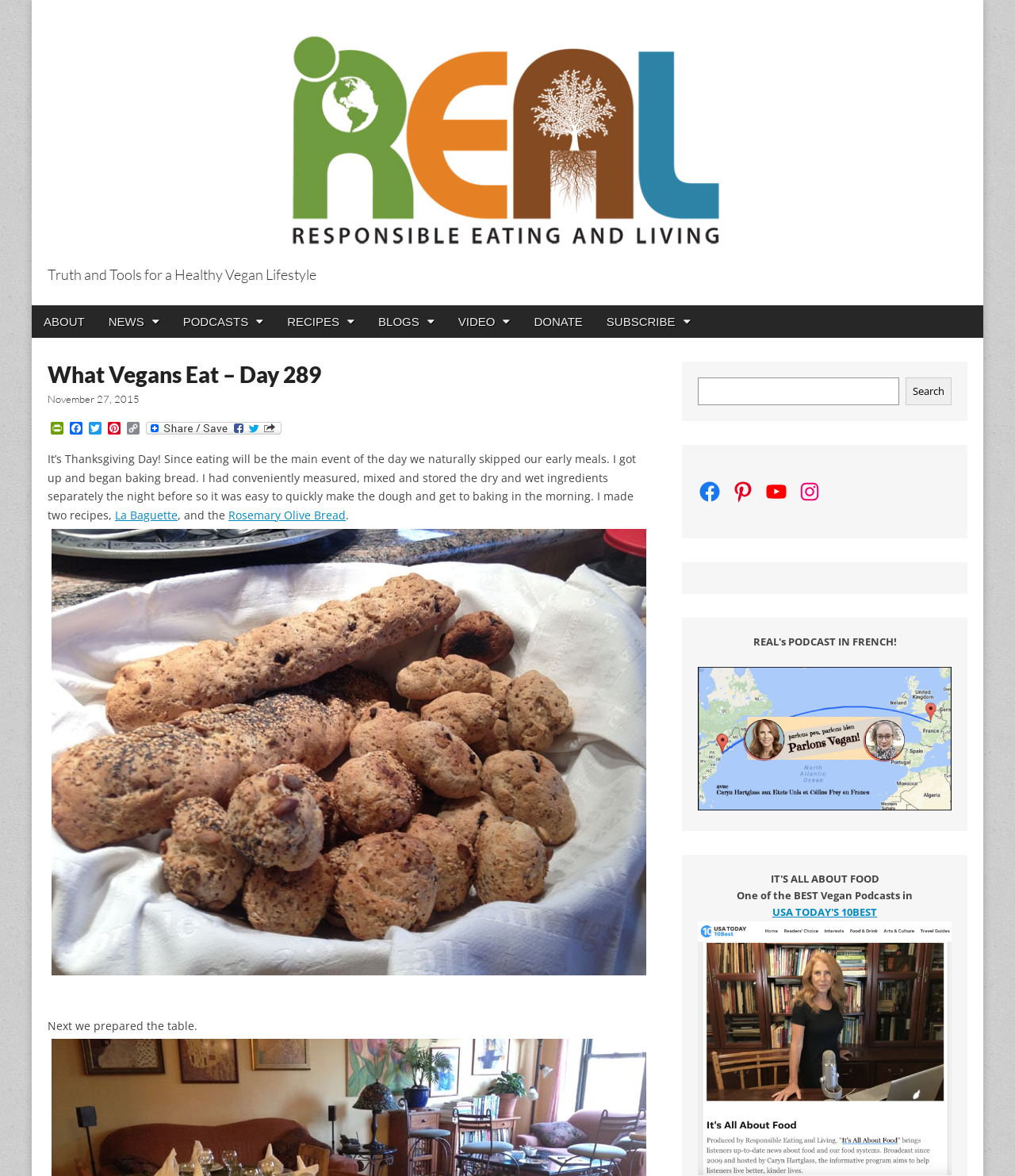Find and extract the text of the primary heading on the webpage.

What Vegans Eat – Day 289